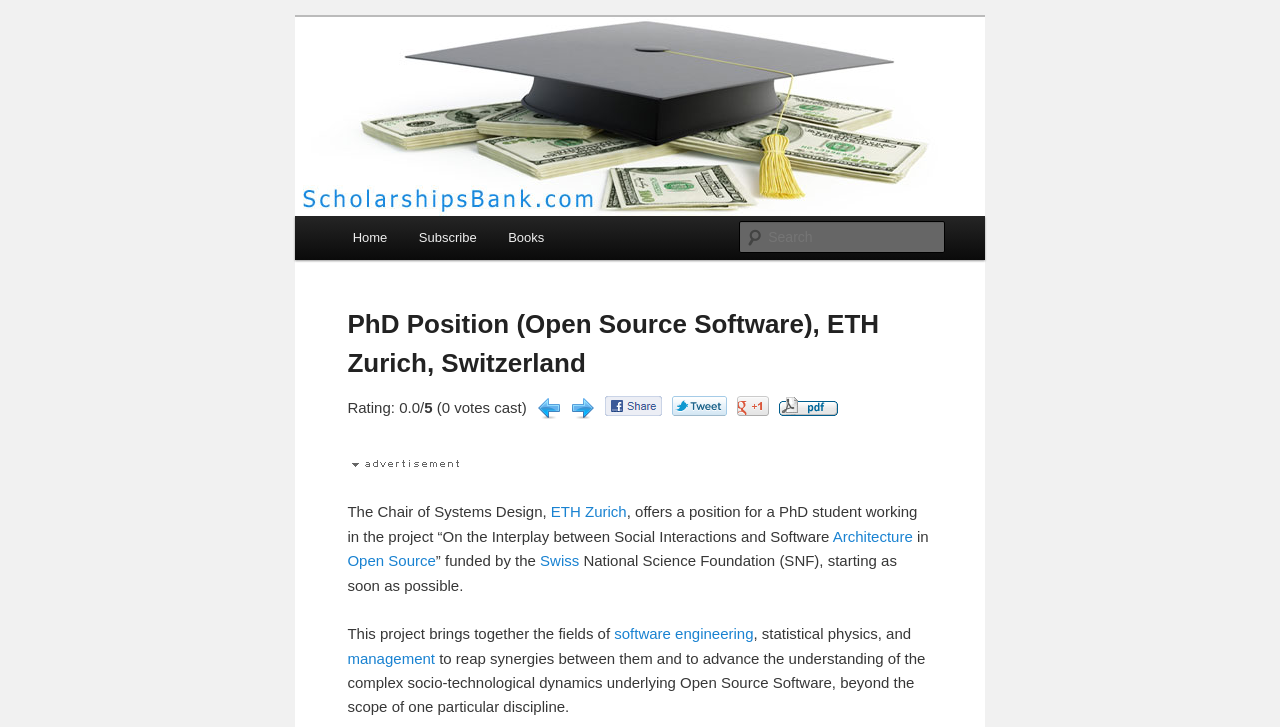Reply to the question below using a single word or brief phrase:
What is the project title of the PhD position?

On the Interplay between Social Interactions and Software Architecture